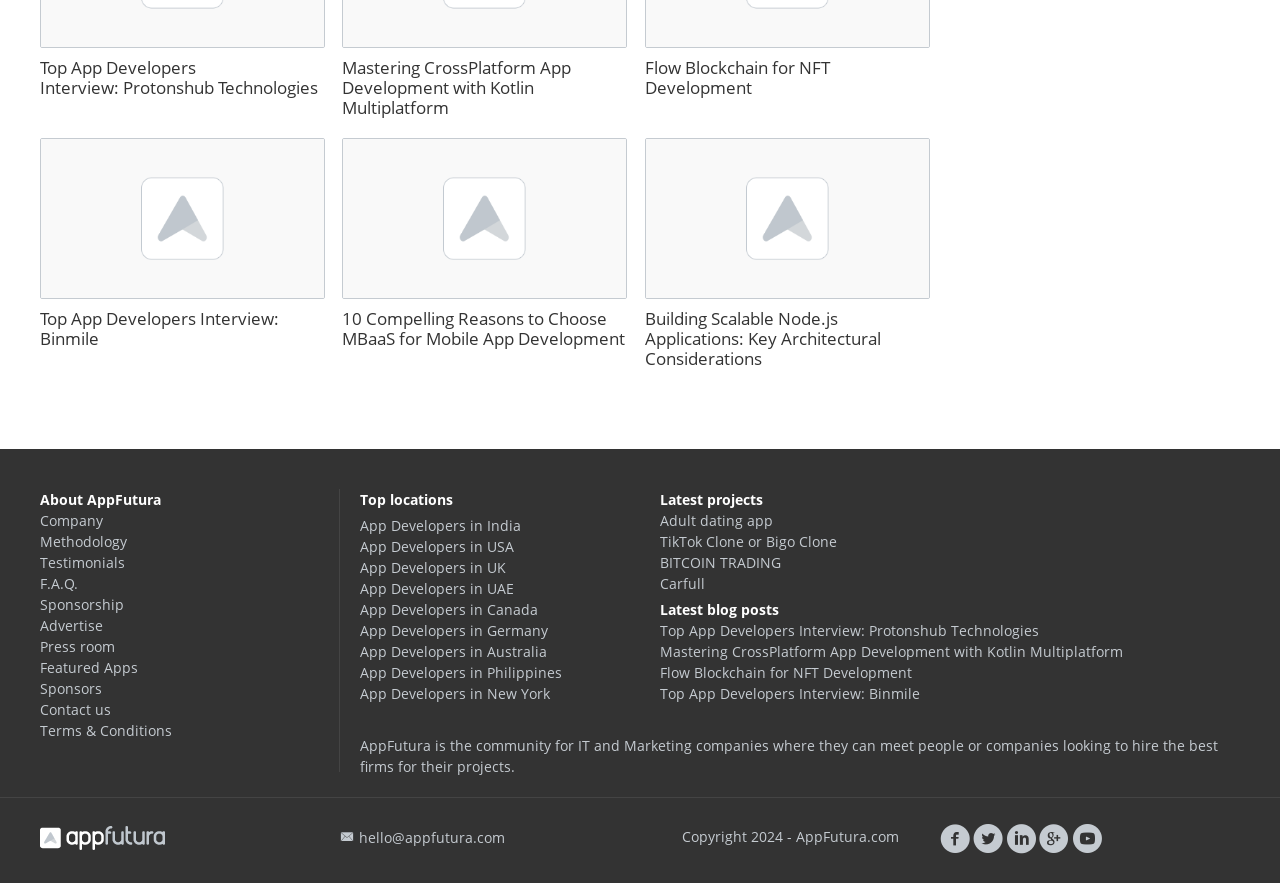Refer to the image and offer a detailed explanation in response to the question: What are the top locations for app developers listed on this webpage?

The top locations are listed under the static text 'Top locations' and include links to app developers in each of these locations.